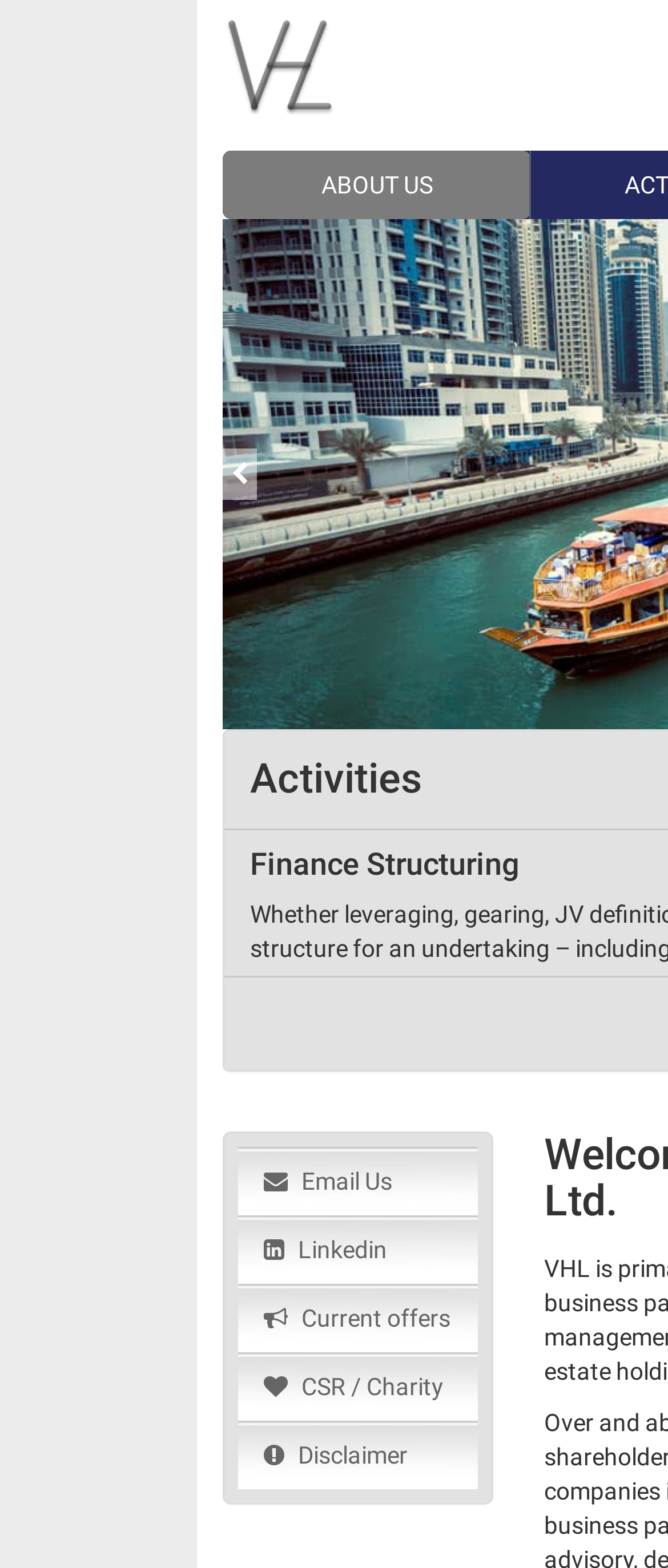Based on the description "Current offers", find the bounding box of the specified UI element.

[0.356, 0.818, 0.714, 0.862]